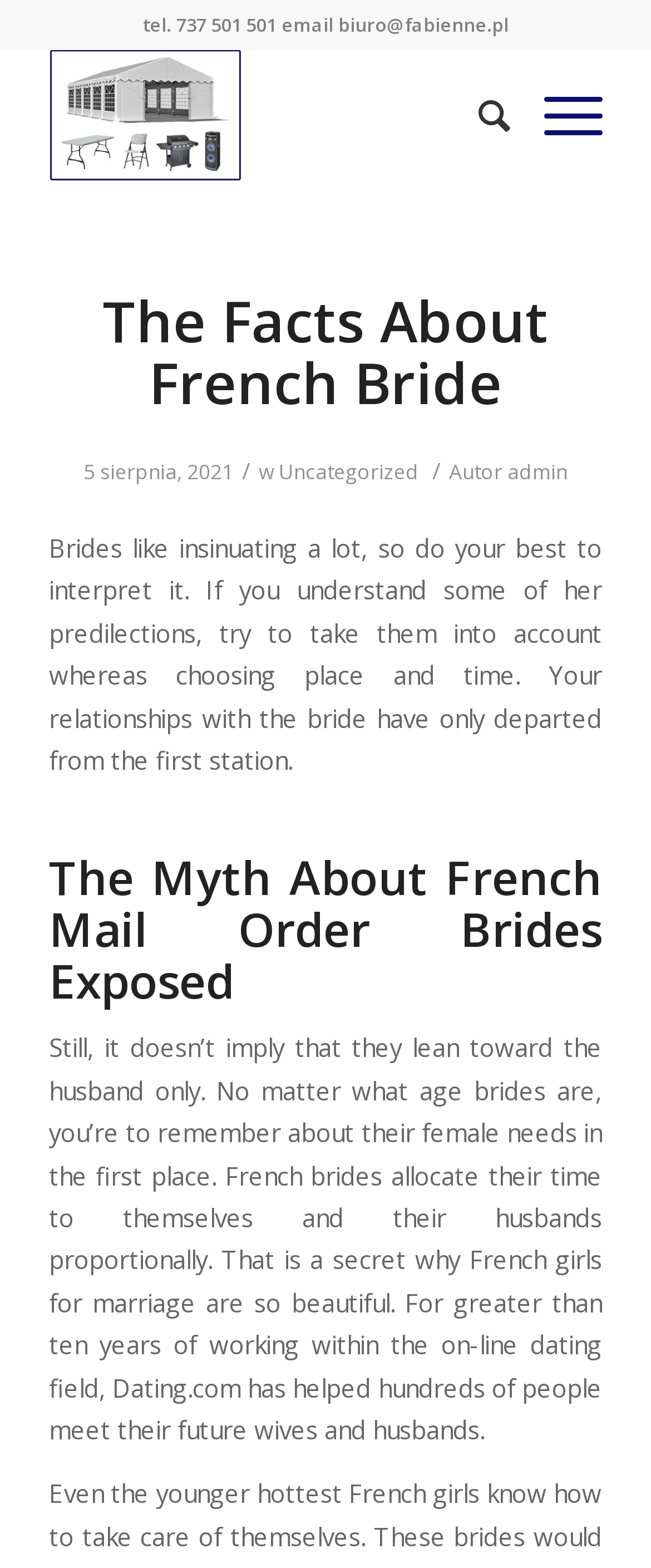Provide a one-word or brief phrase answer to the question:
What is the date mentioned on the webpage?

5 sierpnia, 2021